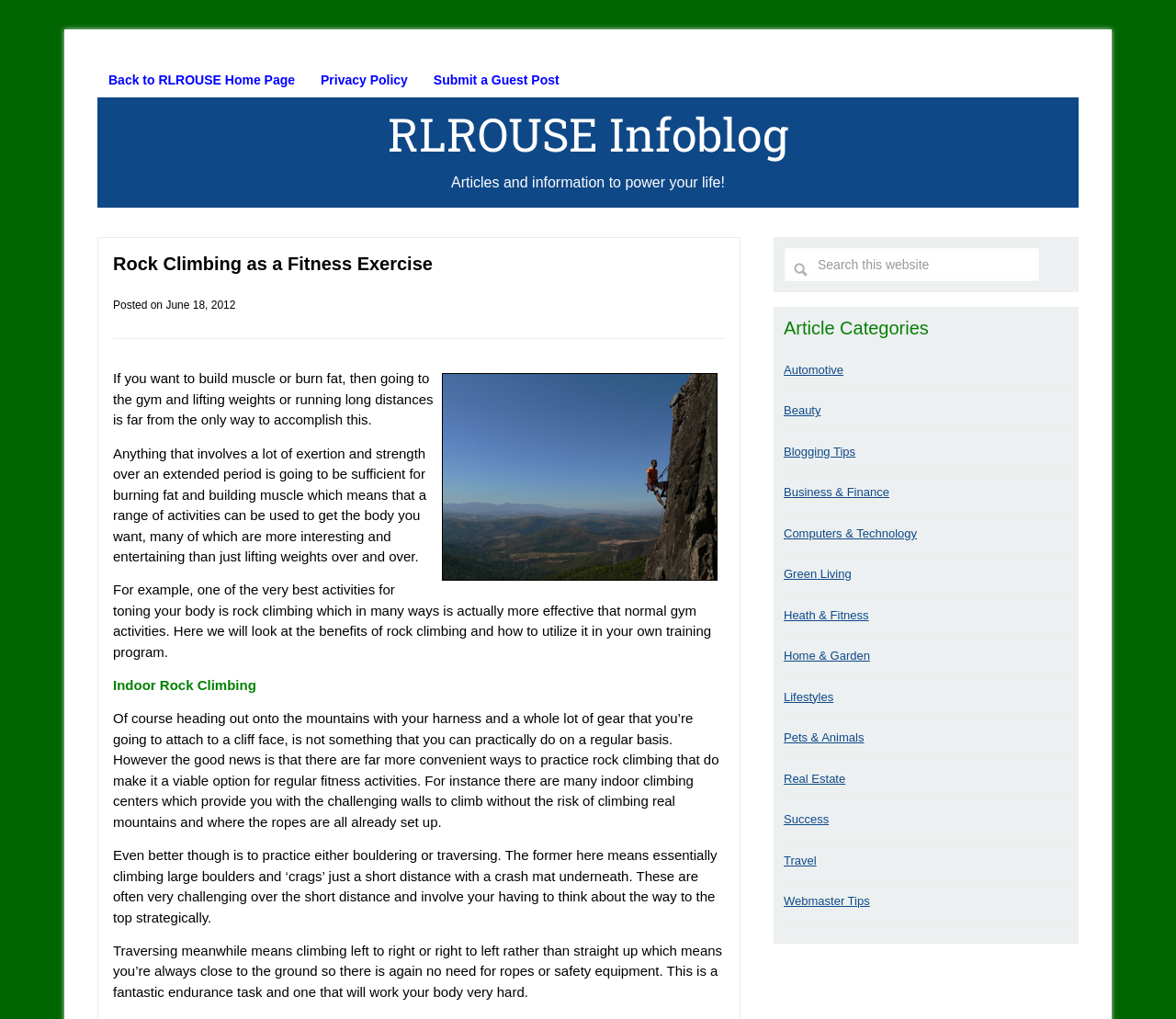Provide a one-word or short-phrase response to the question:
What is the main topic of this webpage?

Rock Climbing